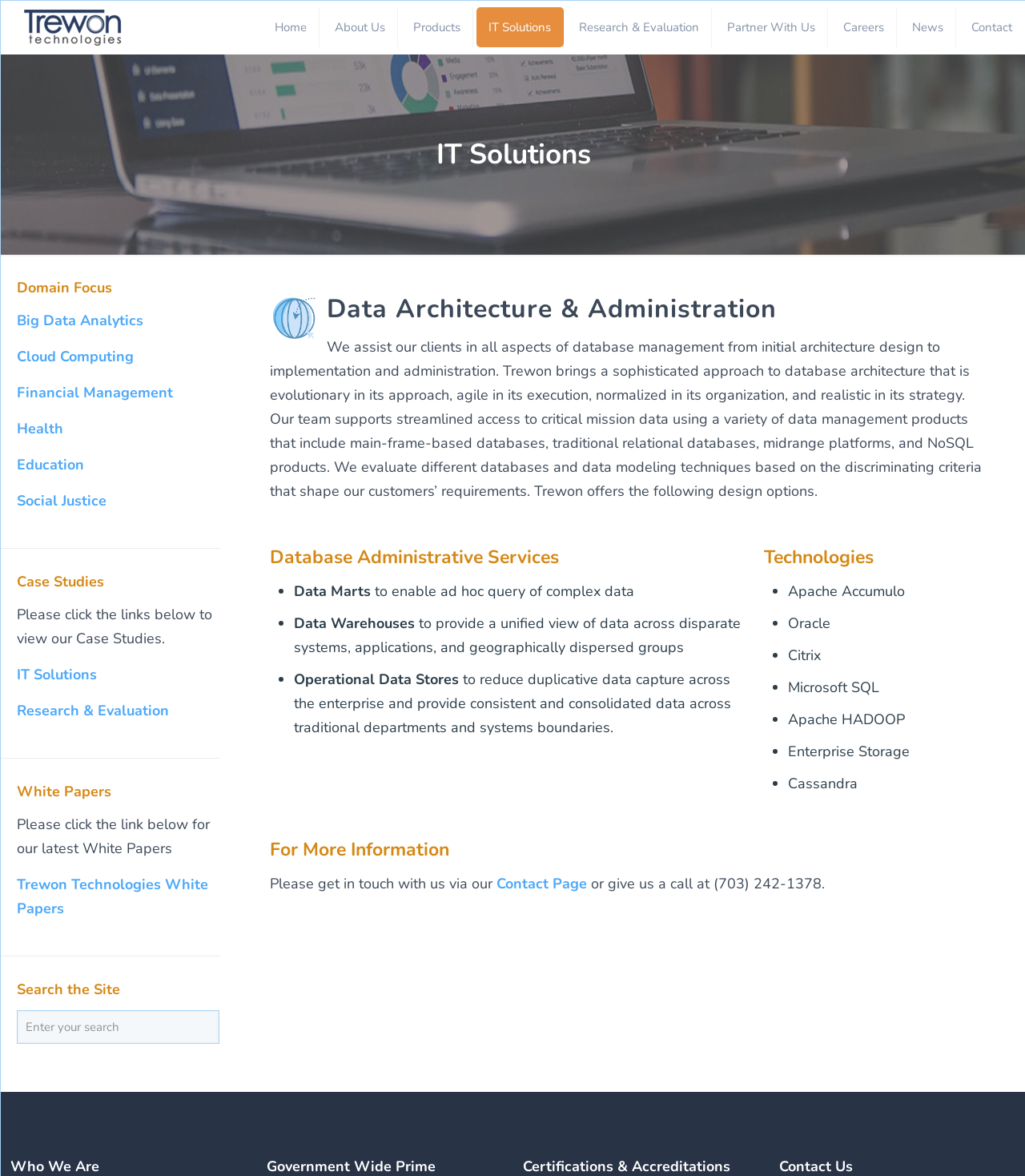What are the domains of focus for the company?
Give a thorough and detailed response to the question.

The company has various domains of focus, which are listed in the 'Domain Focus' section on the sidebar of the webpage. These domains include Big Data Analytics, Cloud Computing, Financial Management, Health, Education, and Social Justice.